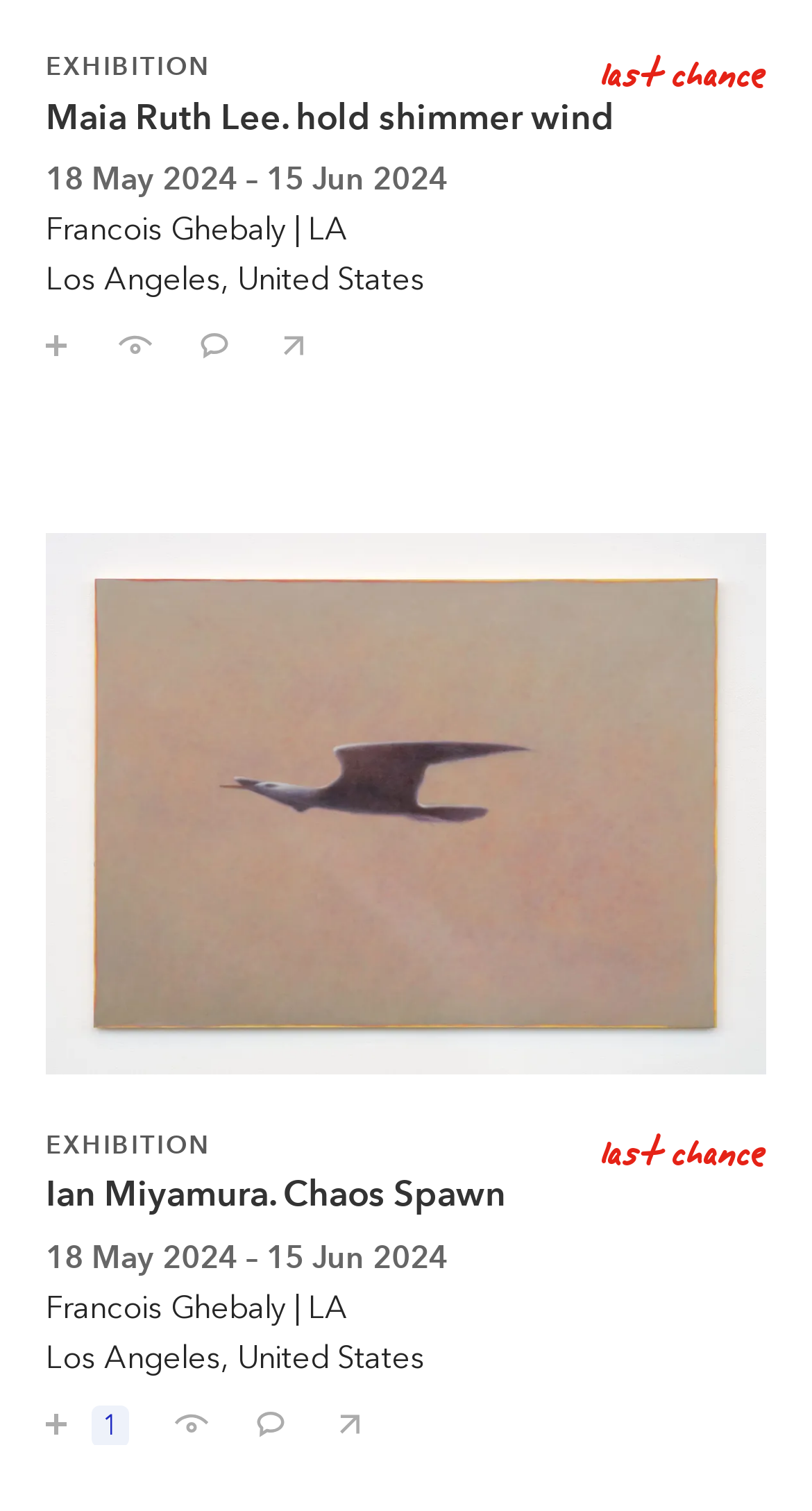What is the format of the date range for Ian Miyamura's exhibition?
Look at the image and construct a detailed response to the question.

I found the answer by looking at the link related to Ian Miyamura's artwork, which contains the text '18 May 2024 – 15 Jun 2024'. This suggests that the format of the date range is Day Month Year - Day Month Year.